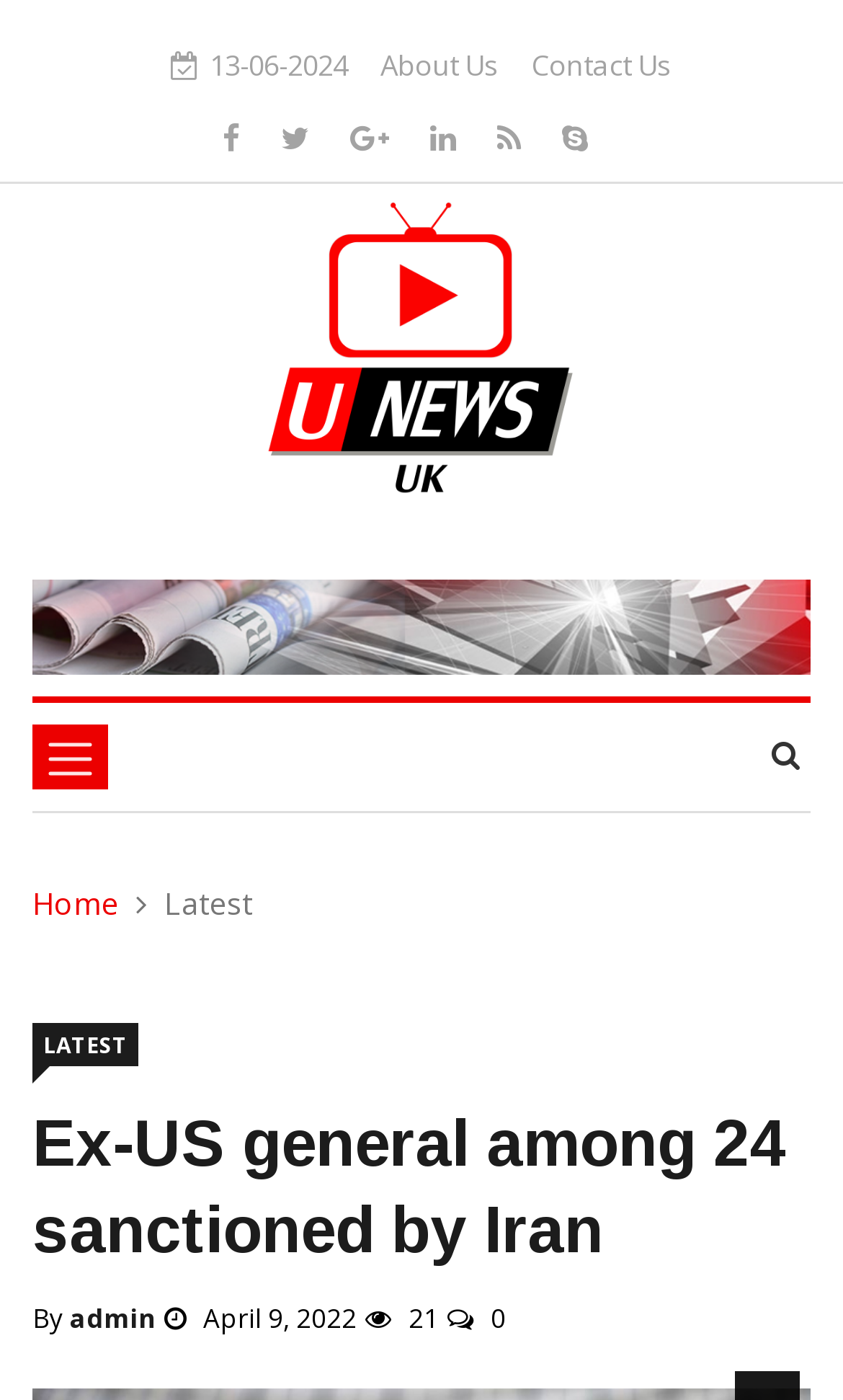How many comments does the article have?
Based on the image, please offer an in-depth response to the question.

I found the number of comments by looking at the link element that says '0' which is located at the bottom of the webpage, next to the text '21'.